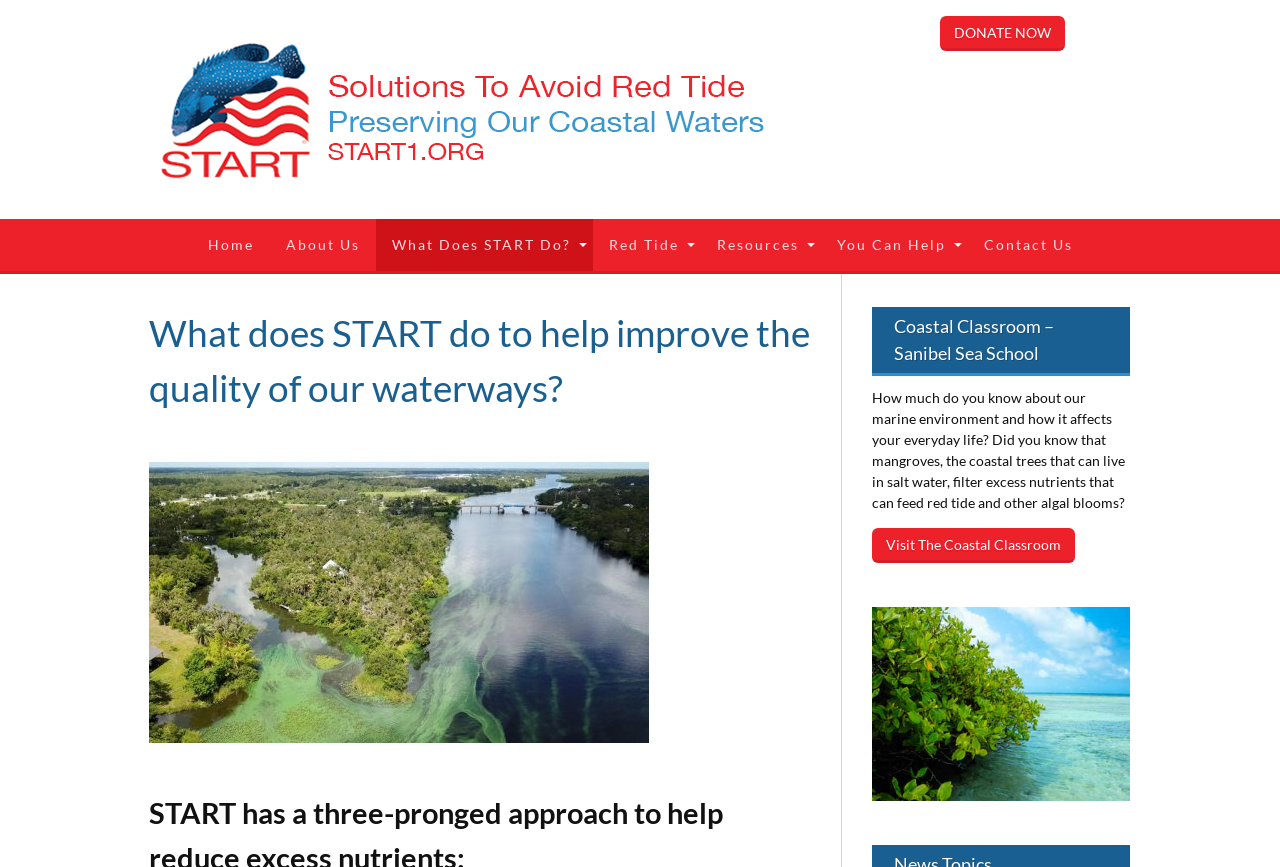Please find and report the primary heading text from the webpage.

What does START do to help improve the quality of our waterways?